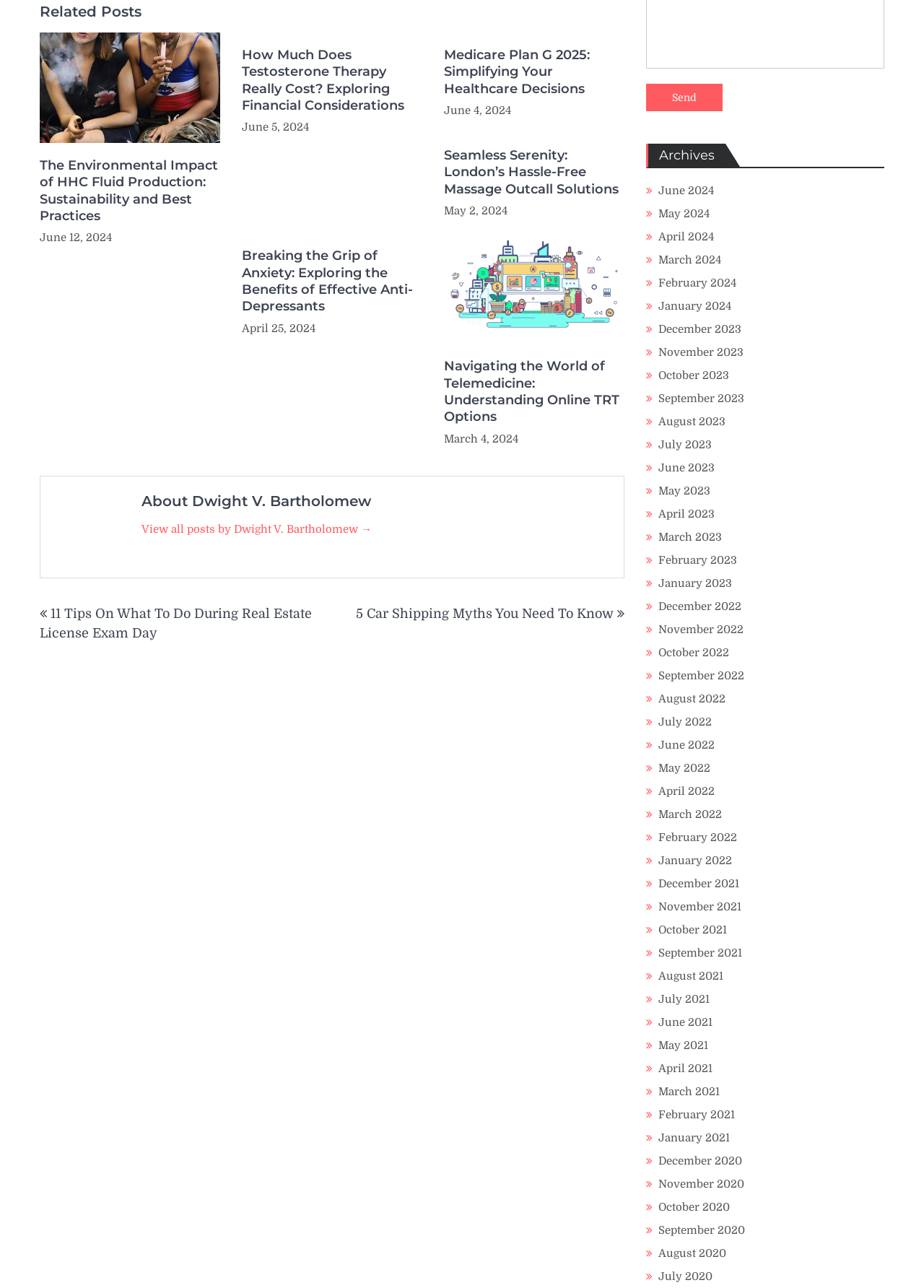What is the date of the second related post?
Answer the question using a single word or phrase, according to the image.

June 5, 2024